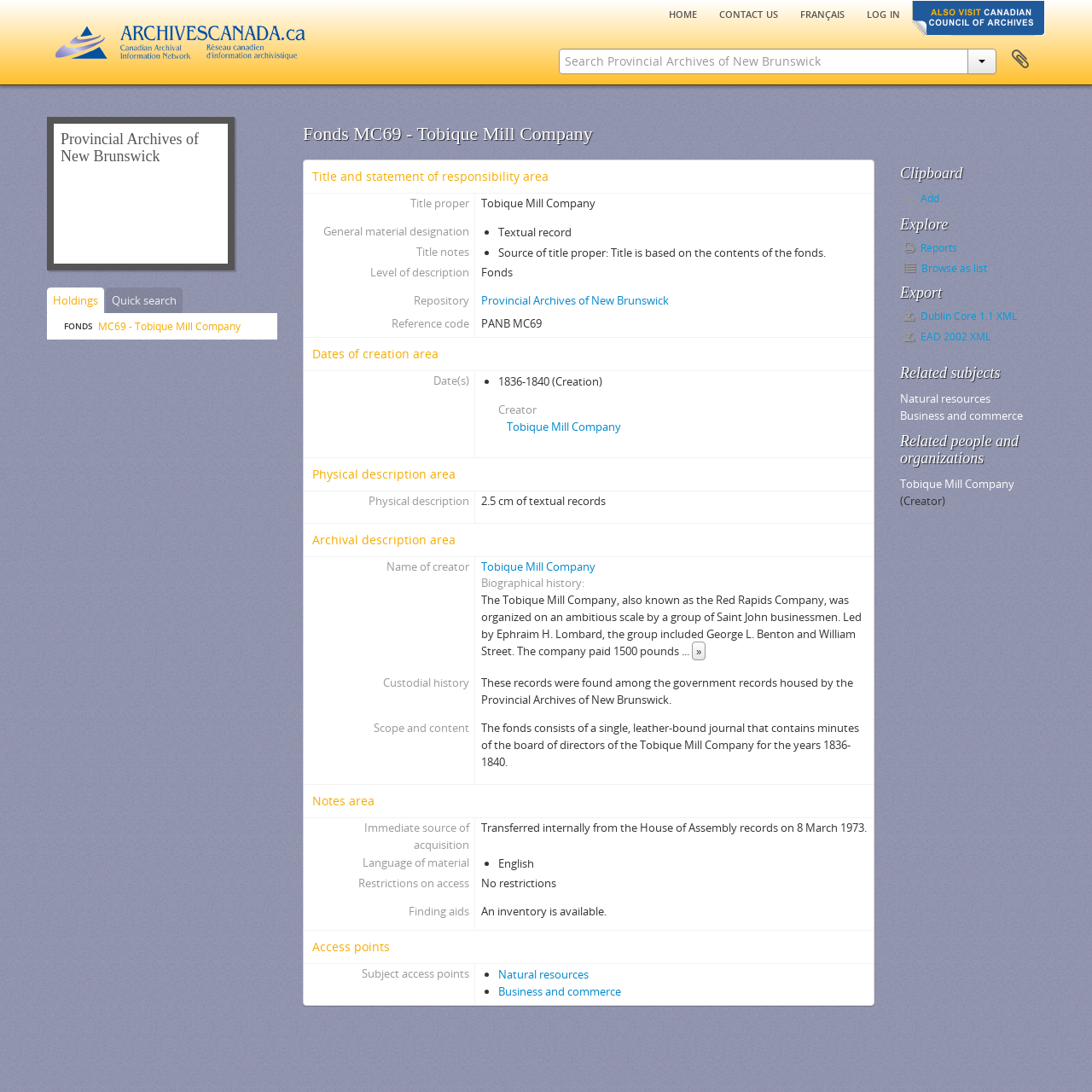Present a detailed account of what is displayed on the webpage.

The webpage is about the Tobique Mill Company fonds, which is a collection of archival records. At the top of the page, there are several links to other websites, including the Canadian Council of Archives and Archives Canada. Below these links, there is a search bar and a button to log in.

The main content of the page is divided into several sections. The first section provides an overview of the fonds, including its title, dates of creation, and a brief description. This section also includes a list of keywords related to the fonds, such as "Textual record" and "Provincial Archives of New Brunswick".

The next section provides more detailed information about the fonds, including its physical description, archival description, and biographical history. The biographical history section provides a lengthy description of the Tobique Mill Company, including its organization and activities.

Below this section, there are several other sections that provide additional information about the fonds, including its notes, access points, and related subjects and people. The notes section includes information about the fonds' provenance and any restrictions on its use. The access points section lists the subjects and keywords related to the fonds, while the related subjects and people sections provide links to other related archival records.

On the right-hand side of the page, there is a sidebar that provides additional functionality, including the ability to add the fonds to a clipboard, explore related records, and export the fonds' metadata in various formats. There are also links to related subjects and people, as well as a heading that says "Related people and organizations".